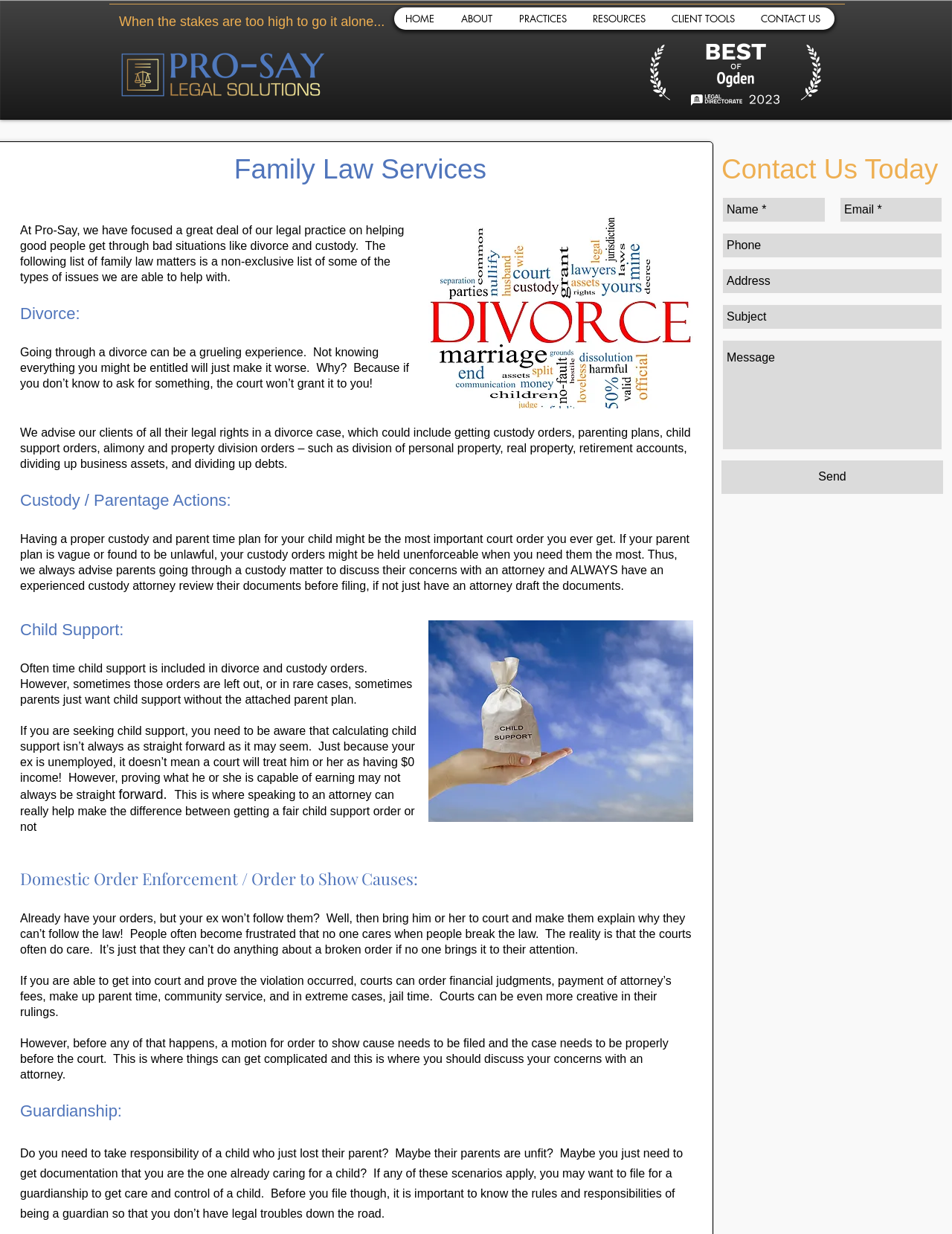Find the bounding box coordinates for the area you need to click to carry out the instruction: "Click on the 'HOME' link". The coordinates should be four float numbers between 0 and 1, indicated as [left, top, right, bottom].

[0.414, 0.006, 0.472, 0.024]